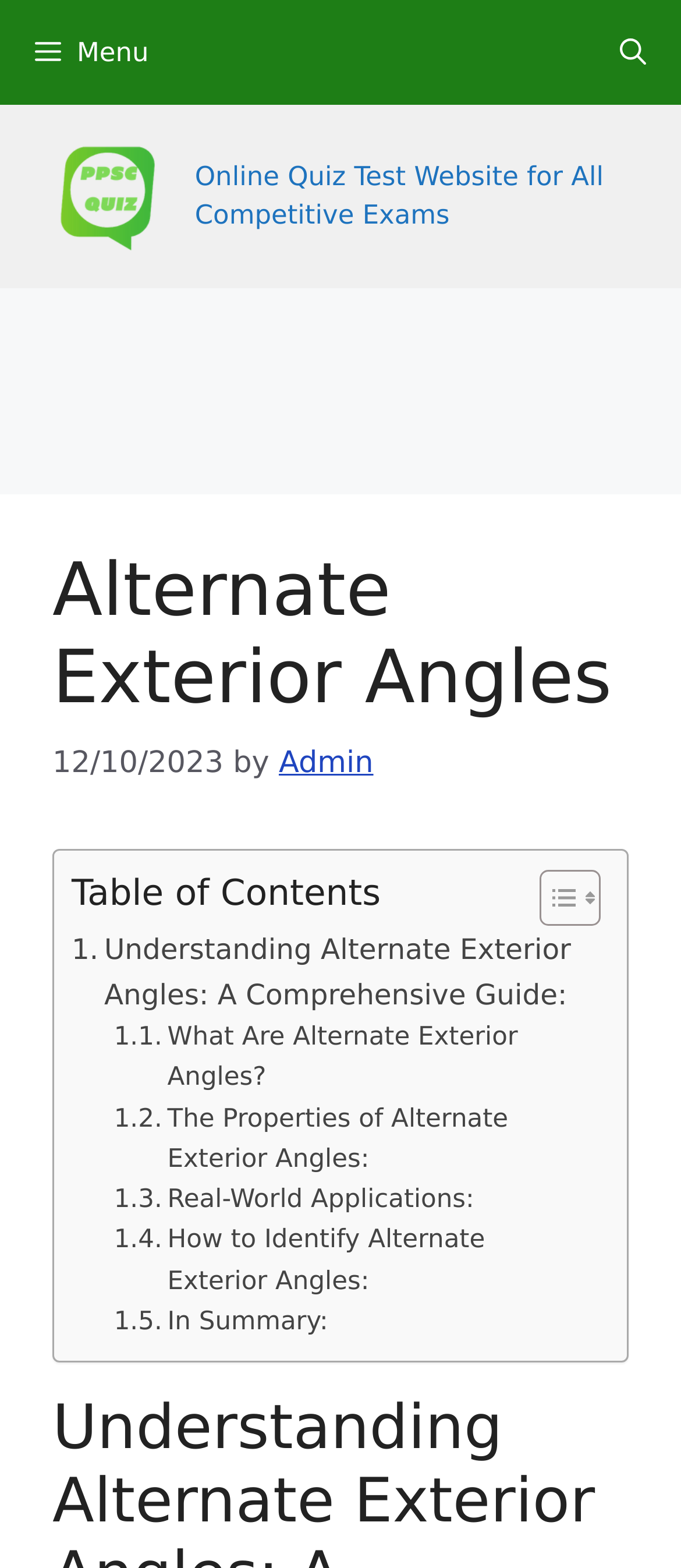Please specify the bounding box coordinates of the area that should be clicked to accomplish the following instruction: "Visit the PPSC QUIZ page". The coordinates should consist of four float numbers between 0 and 1, i.e., [left, top, right, bottom].

[0.077, 0.114, 0.242, 0.136]